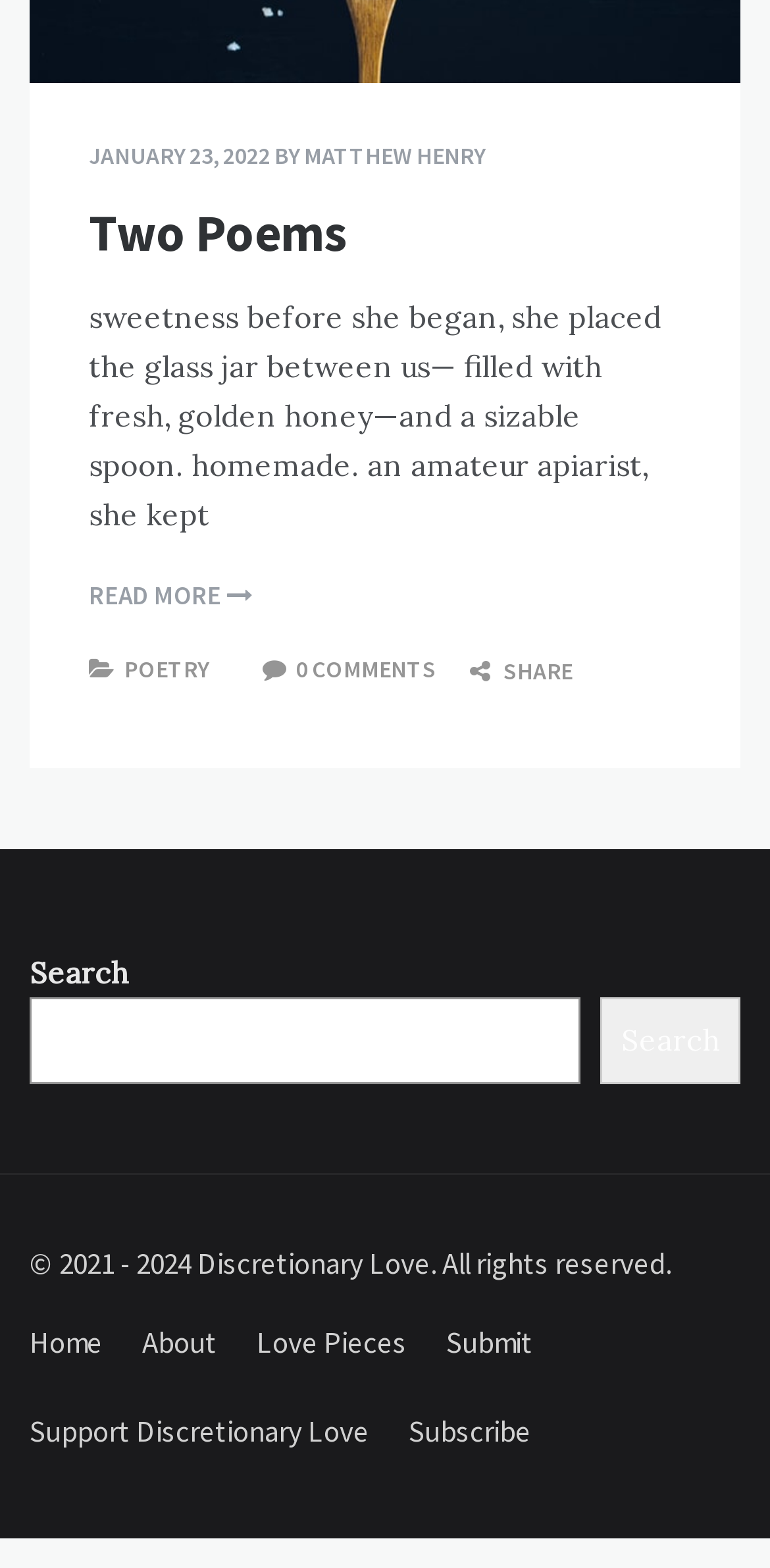Please determine the bounding box coordinates of the clickable area required to carry out the following instruction: "read more about the poem". The coordinates must be four float numbers between 0 and 1, represented as [left, top, right, bottom].

[0.115, 0.367, 0.328, 0.394]